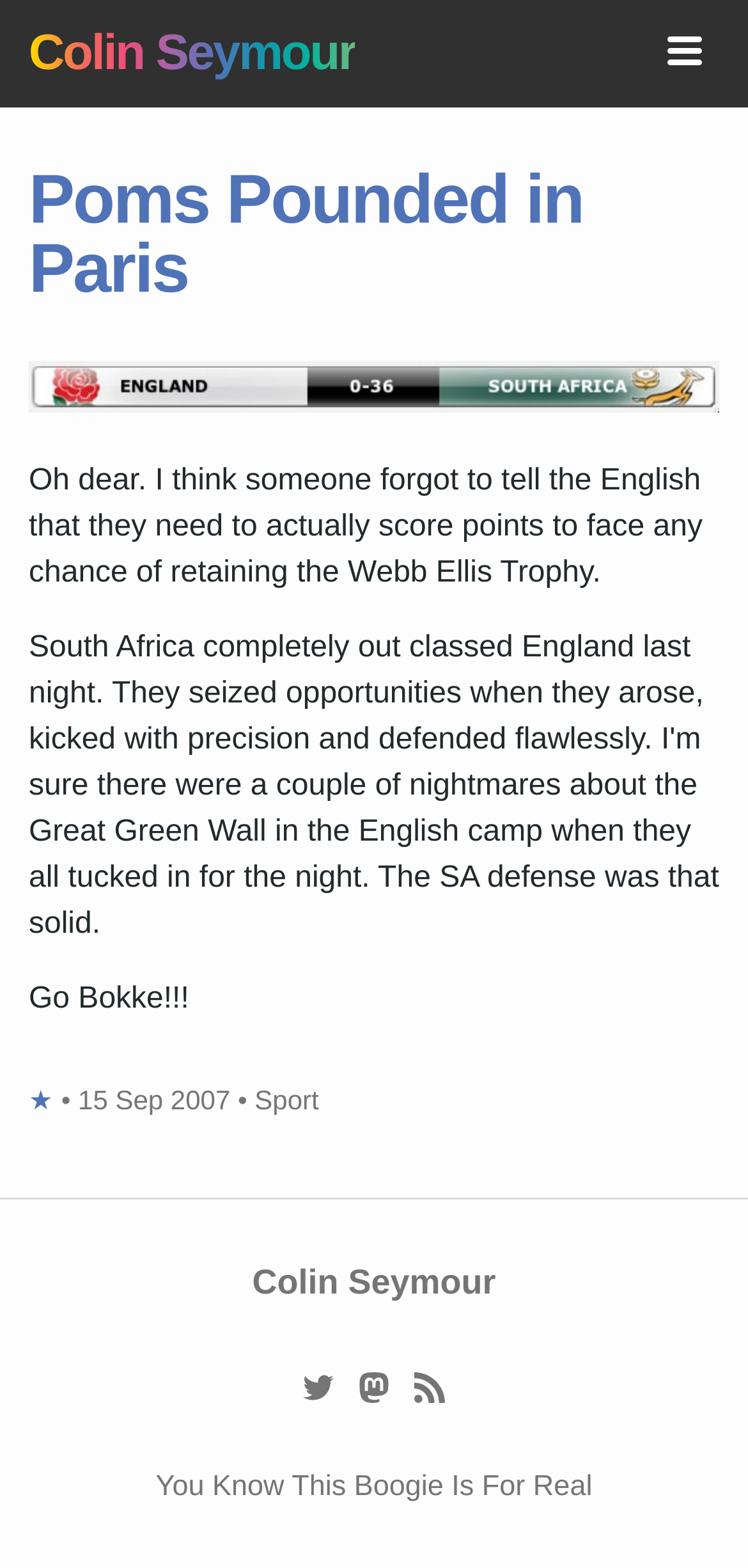Please respond in a single word or phrase: 
What is the category of the article?

Sport